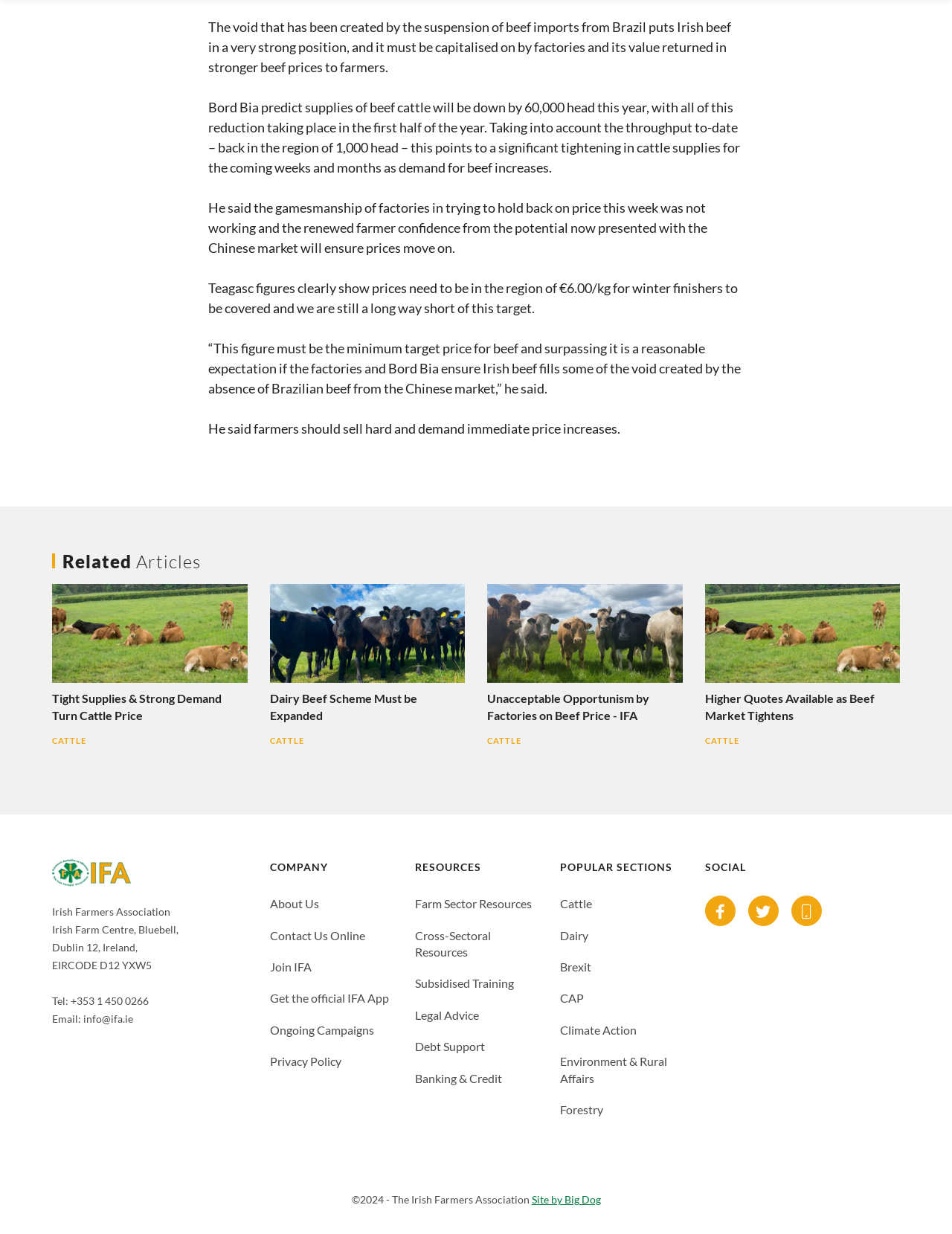Please provide the bounding box coordinates for the UI element as described: "Get the official IFA App". The coordinates must be four floats between 0 and 1, represented as [left, top, right, bottom].

[0.283, 0.803, 0.408, 0.815]